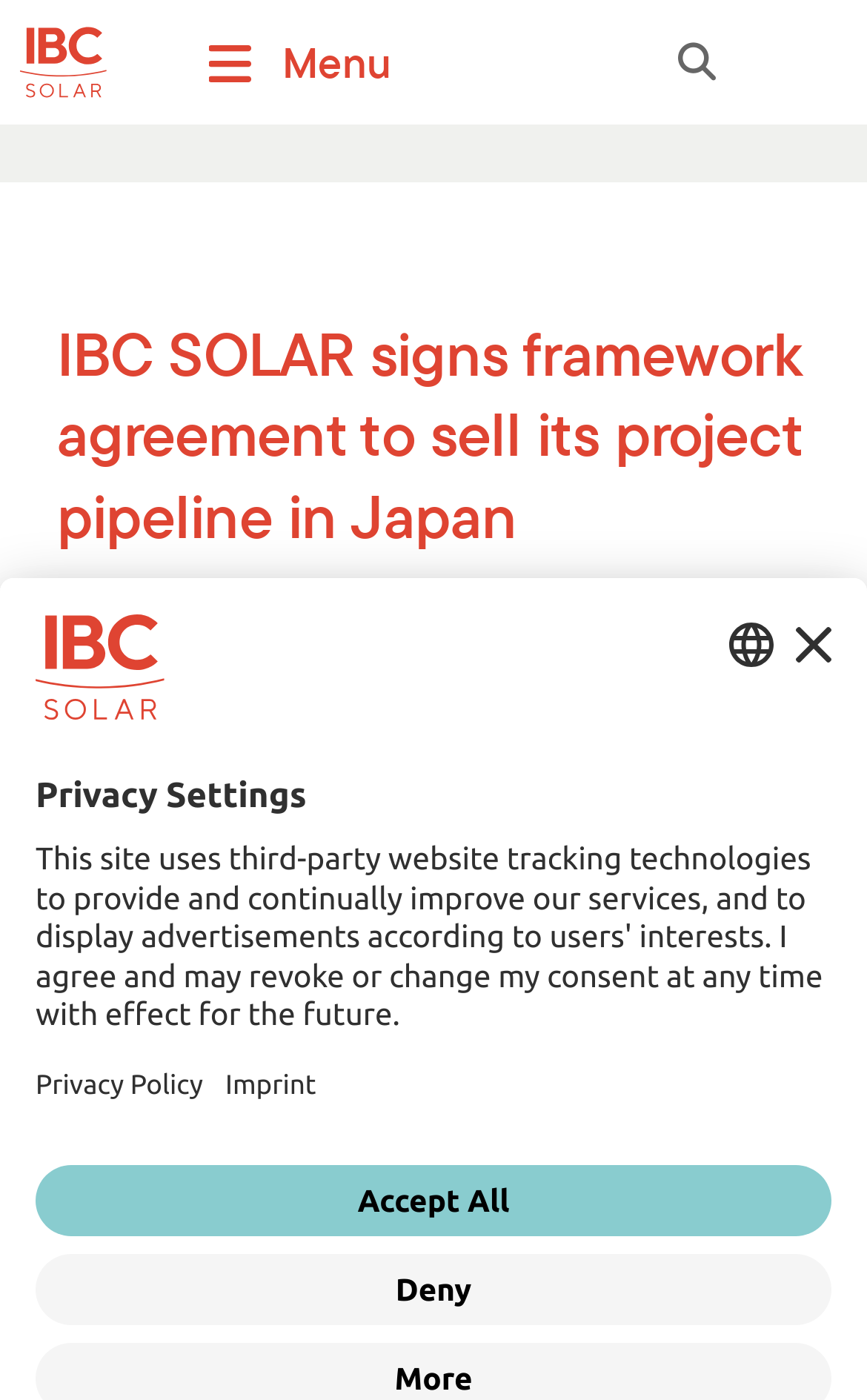What is the date of the news article?
Based on the image, answer the question with a single word or brief phrase.

26.09.2016